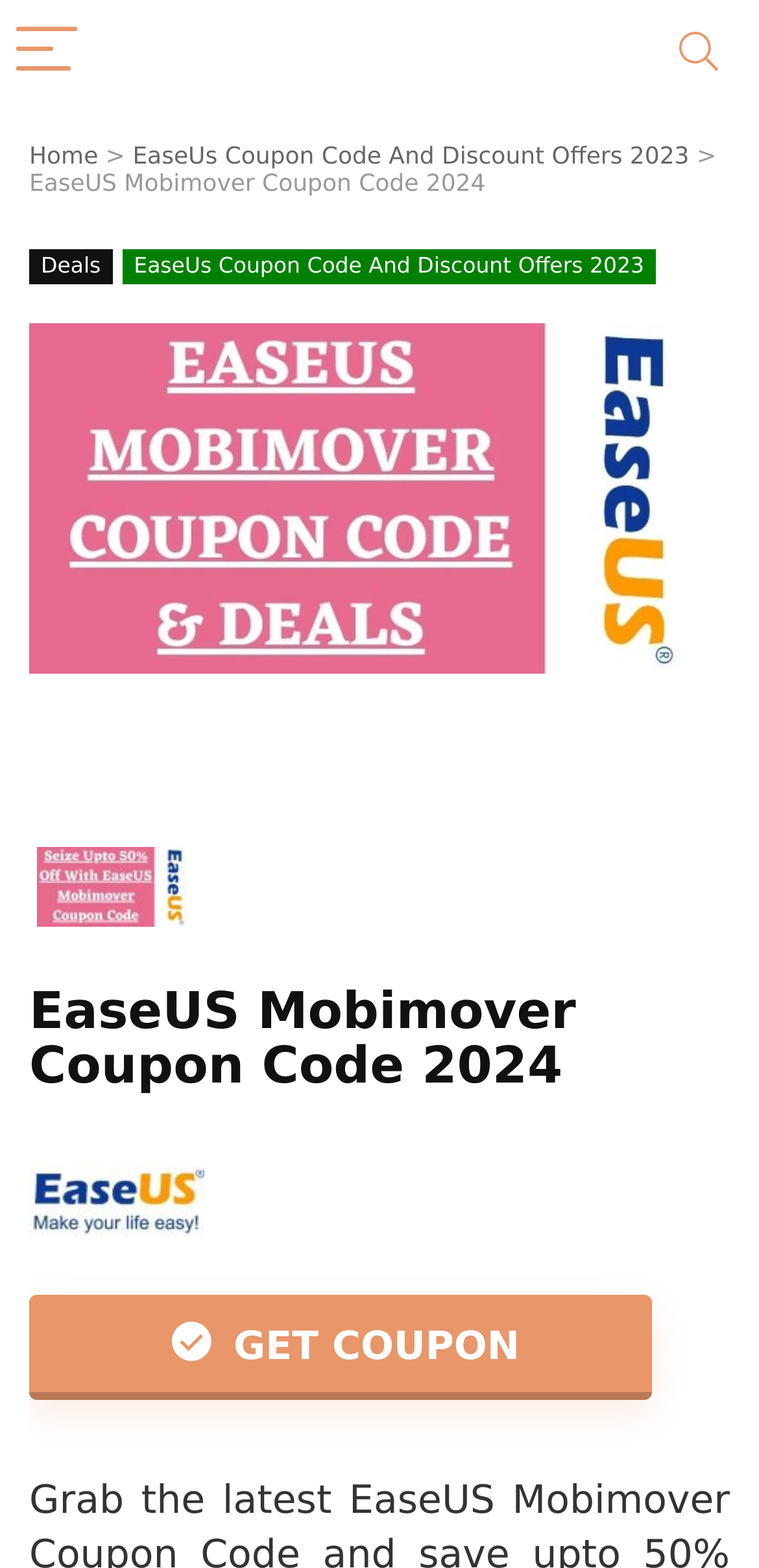Give a short answer using one word or phrase for the question:
How many navigation links are present in the top menu?

3